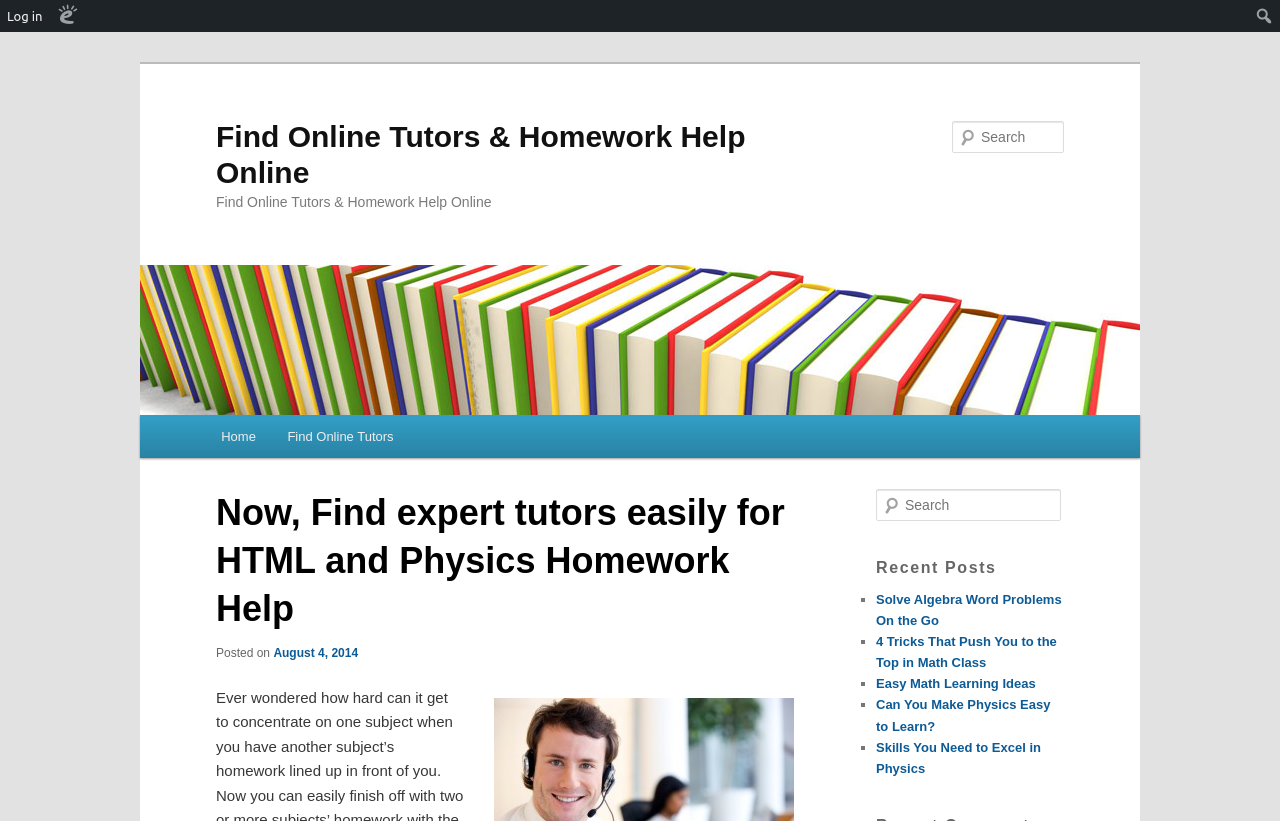Give a detailed account of the webpage.

This webpage is a tutoring service platform that offers expert tutors for HTML and Physics homework help. At the top of the page, there is a heading that reads "Find Online Tutors & Homework Help Online" which is also a clickable link. Below this heading, there is a search bar with a "Search" button, allowing users to search for specific tutors or topics.

On the left side of the page, there is a main menu with links to "Home" and "Find Online Tutors". The "Find Online Tutors" link expands to show a subheading "Now, Find expert tutors easily for HTML and Physics Homework Help" with a posted date of "August 4, 2014".

On the right side of the page, there is a section titled "Recent Posts" with a list of five article links, each with a bullet point marker. The article titles include "Solve Algebra Word Problems On the Go", "4 Tricks That Push You to the Top in Math Class", "Easy Math Learning Ideas", "Can You Make Physics Easy to Learn?", and "Skills You Need to Excel in Physics".

At the top-right corner of the page, there is a login link and a WordPress logo with a dropdown menu. Additionally, there is a search bar at the bottom-right corner of the page.